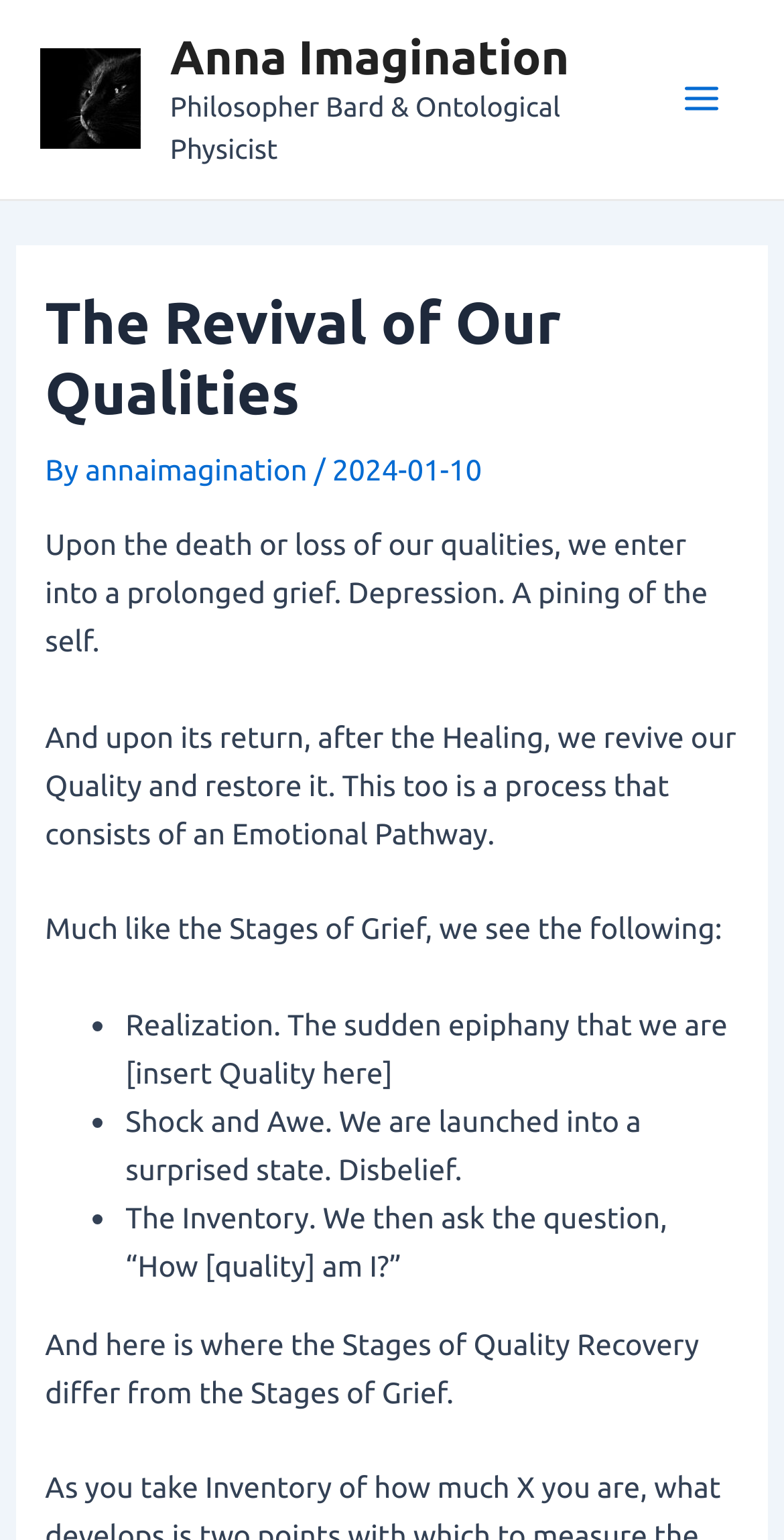Please provide a comprehensive response to the question below by analyzing the image: 
What is the first stage of Quality Recovery?

The first stage of Quality Recovery can be determined by looking at the list marker '•' and the static text 'Realization. The sudden epiphany that we are [insert Quality here]' which is located in the main content area.